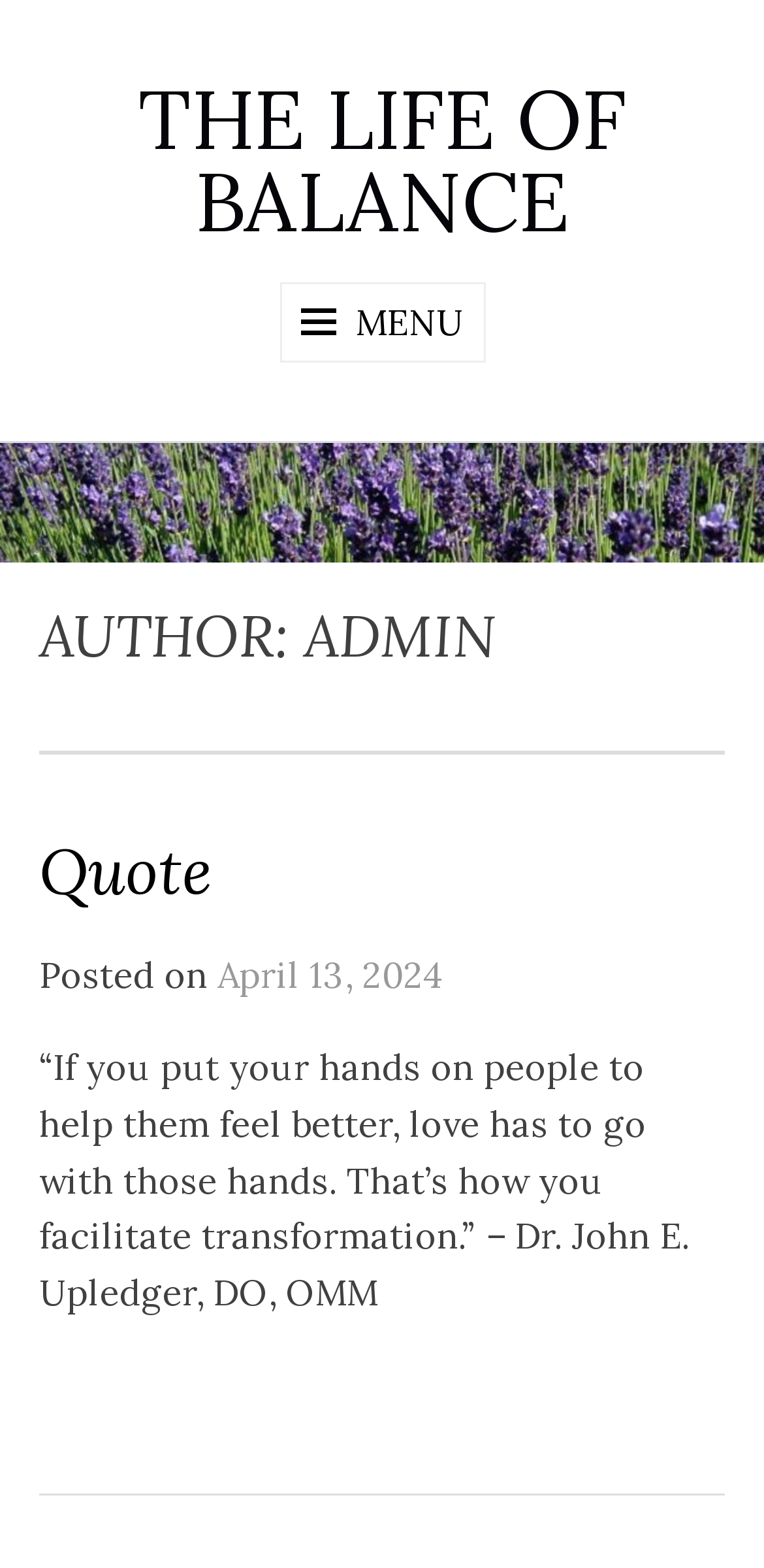Give a full account of the webpage's elements and their arrangement.

The webpage is titled "admin – THE LIFE OF BALANCE" and features a layout table that spans the entire width of the page, taking up about 28% of the screen from the top. 

At the top, there is a heading that reads "THE LIFE OF BALANCE", which is also a link. To the right of this heading, there is a button with a menu icon and the text "MENU". 

Below the heading and button, there is a header section that takes up about 10% of the screen from the top, containing a heading that reads "AUTHOR: ADMIN". 

The main content of the page is an article that spans about 90% of the screen from the top. Within the article, there is a header section that takes up about 11% of the screen from the top, containing a heading that reads "Quote", which is also a link. Below the "Quote" heading, there is a line of text that reads "Posted on" followed by a link to the date "April 13, 2024". 

Further down, there is a block of text that quotes Dr. John E. Upledger, DO, OMM, which takes up about 17% of the screen from the top.